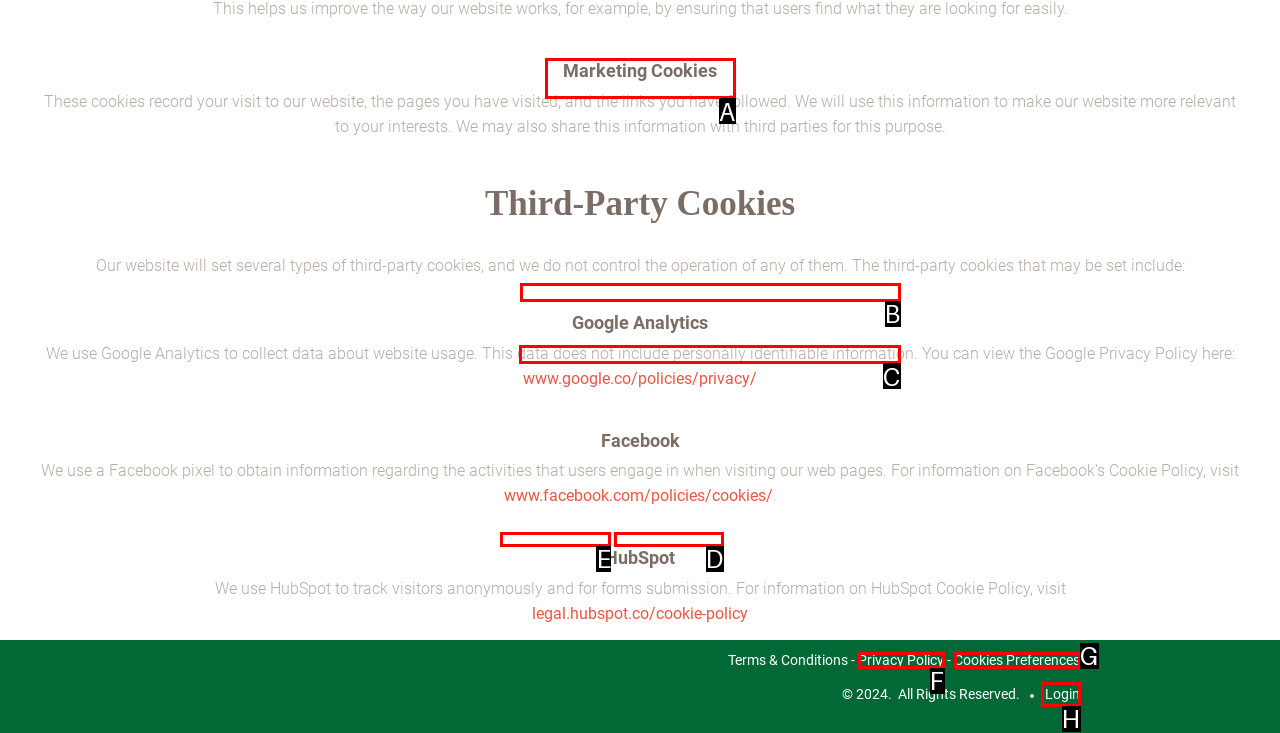Determine which HTML element I should select to execute the task: click the 'Request Information' link
Reply with the corresponding option's letter from the given choices directly.

E